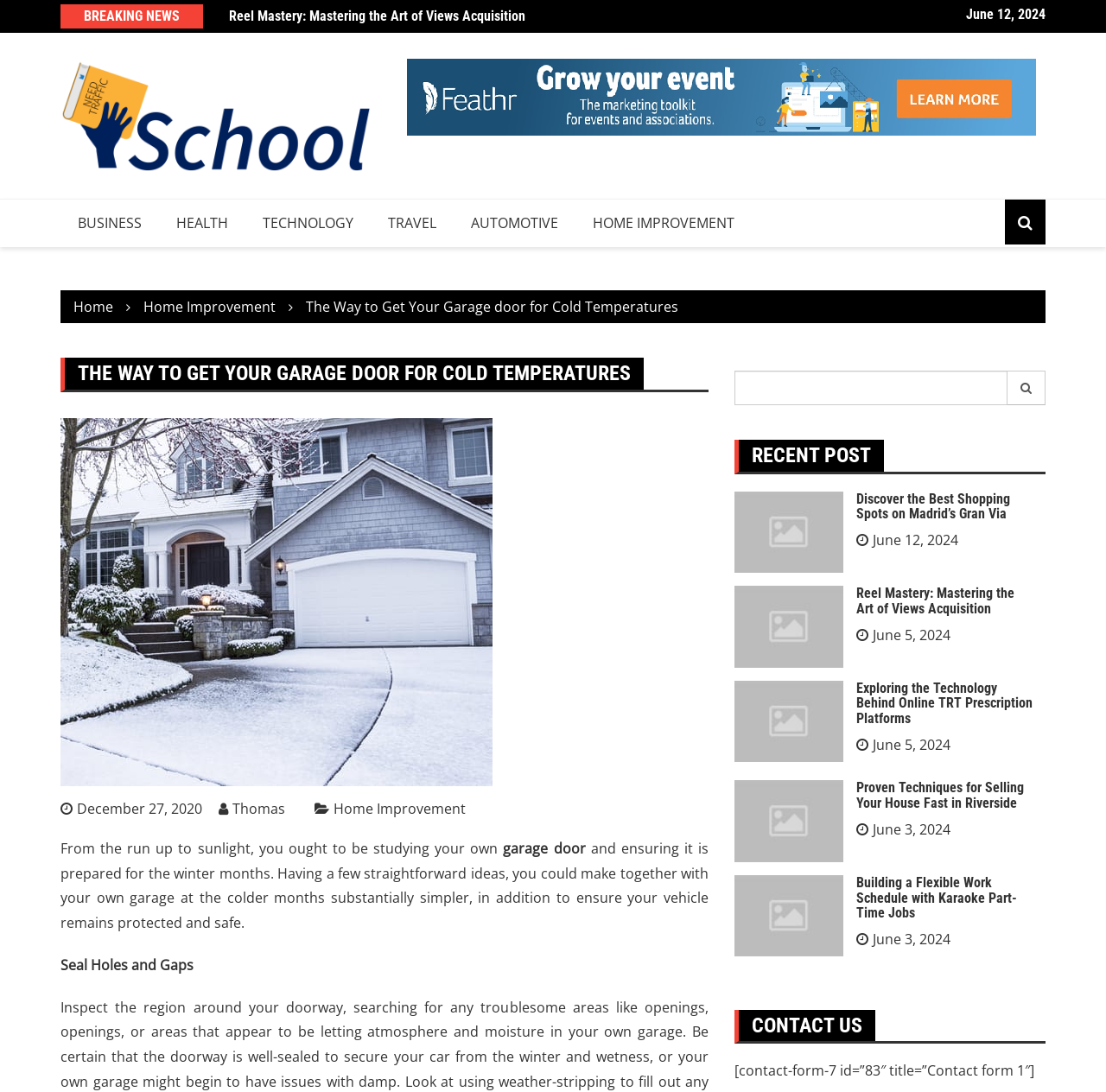Convey a detailed summary of the webpage, mentioning all key elements.

This webpage appears to be a blog or news website, with a focus on various topics such as technology, health, travel, and home improvement. At the top of the page, there is a heading that reads "BREAKING NEWS" and another heading that reads "Exploring the Technology Behind Online TRT Prescription Platforms". Below these headings, there are several links to different articles, including "Proven Techniques for Selling Your House Fast in Riverside" and "Building a Flexible Work Schedule with Karaoke Part-Time Jobs".

On the left side of the page, there is a column with links to different categories, including "BUSINESS", "HEALTH", "TECHNOLOGY", and "HOME IMPROVEMENT". Below these links, there is a search bar with a button to submit a search query.

The main content of the page is an article titled "THE WAY TO GET YOUR GARAGE DOOR FOR COLD TEMPERATURES". The article has a heading and a brief introduction, followed by several paragraphs of text. There are also several links to other articles and a section with recent posts, including "Discover the Best Shopping Spots on Madrid’s Gran Via" and "Reel Mastery: Mastering the Art of Views Acquisition".

At the bottom of the page, there is a section with a heading that reads "CONTACT US" and a contact form. There are also several links to social media platforms and a copyright notice.

Throughout the page, there are several images, including a logo for "Need Traffic School" and images related to the articles. The layout of the page is organized and easy to navigate, with clear headings and concise text.